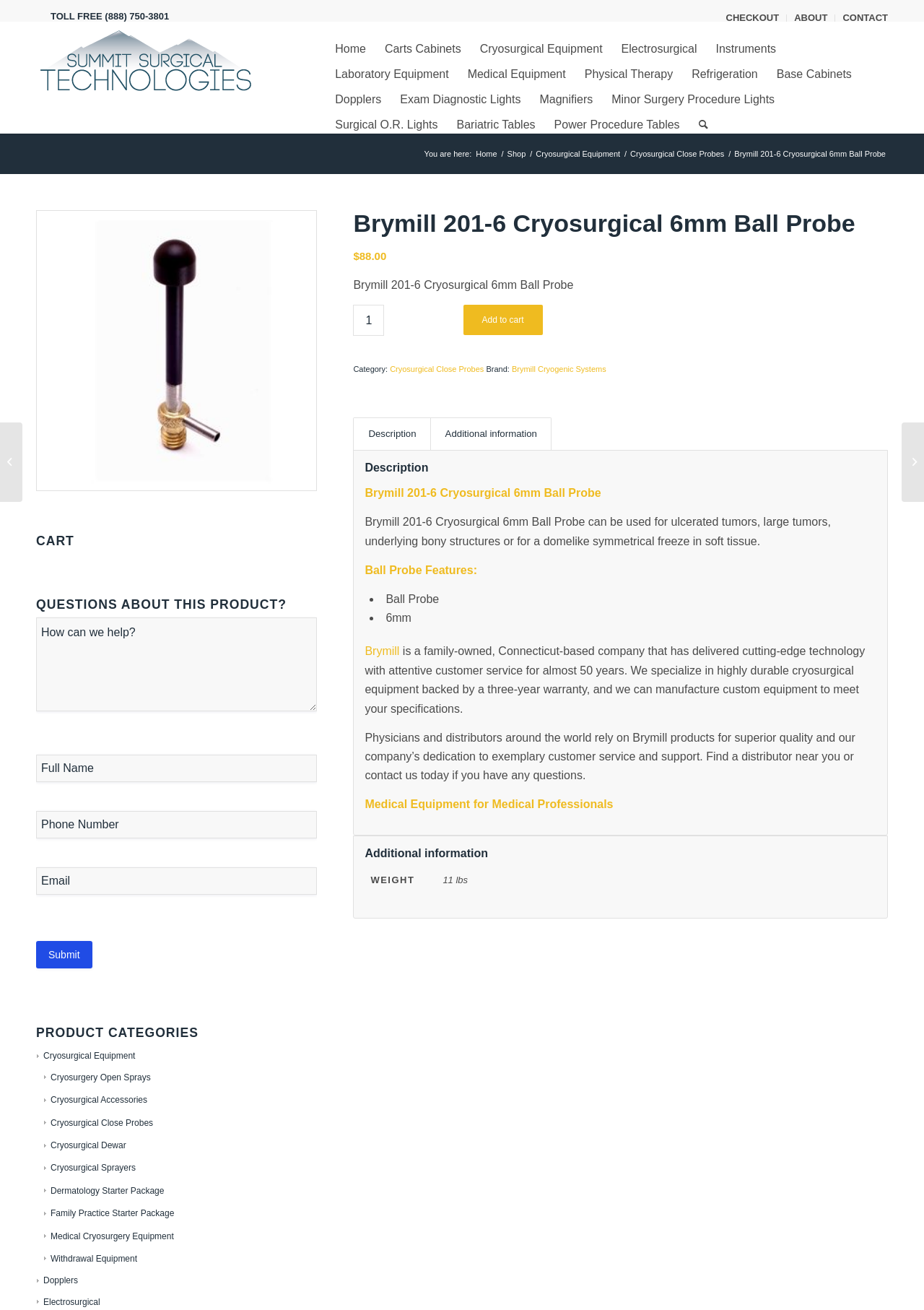Select the bounding box coordinates of the element I need to click to carry out the following instruction: "Click on the 'Cryosurgical Equipment' link".

[0.509, 0.028, 0.662, 0.047]